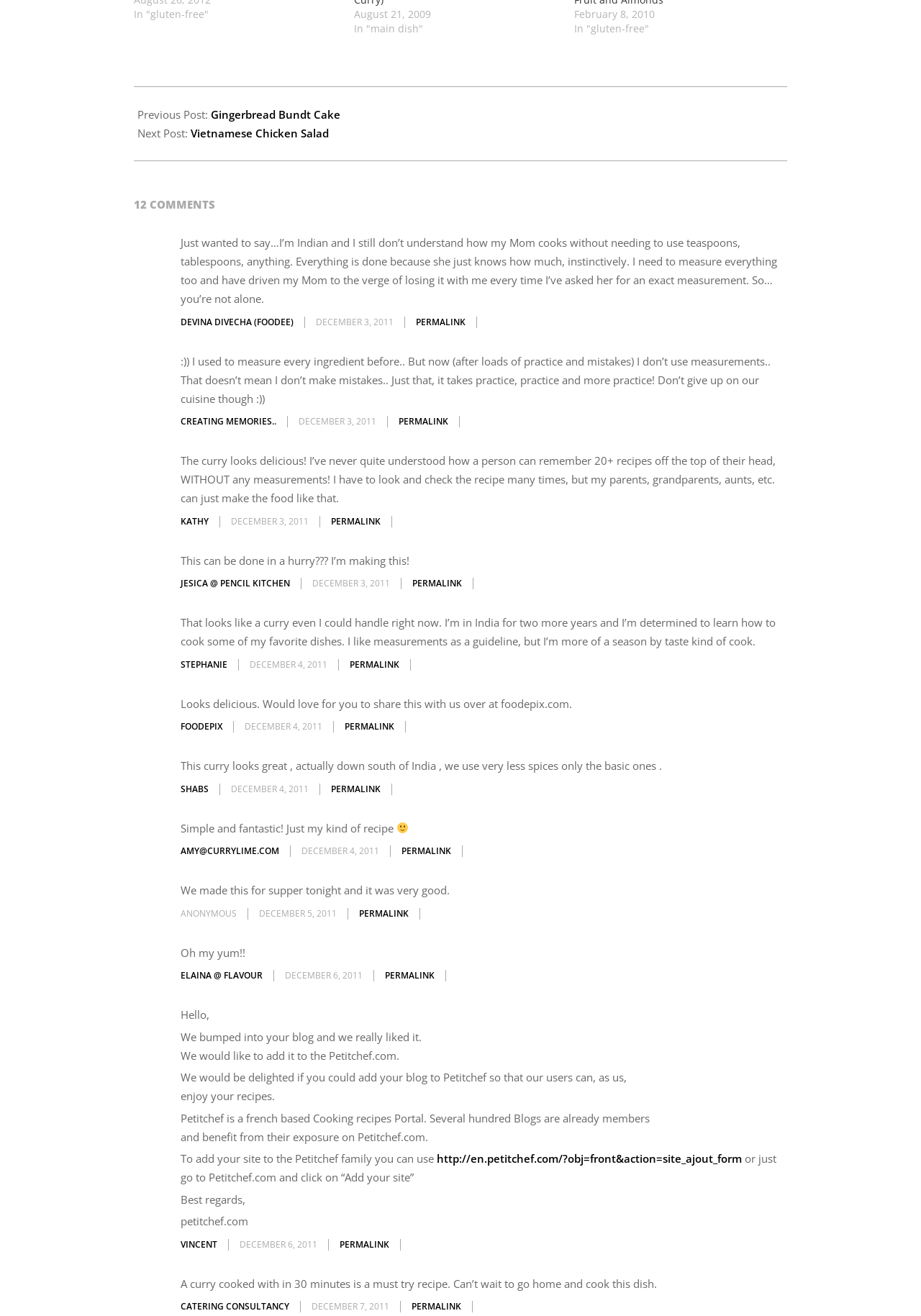Are there any images in the comments?
Give a detailed and exhaustive answer to the question.

I found that there is at least one image in the comments by looking at the image '🙂' located in one of the comments.